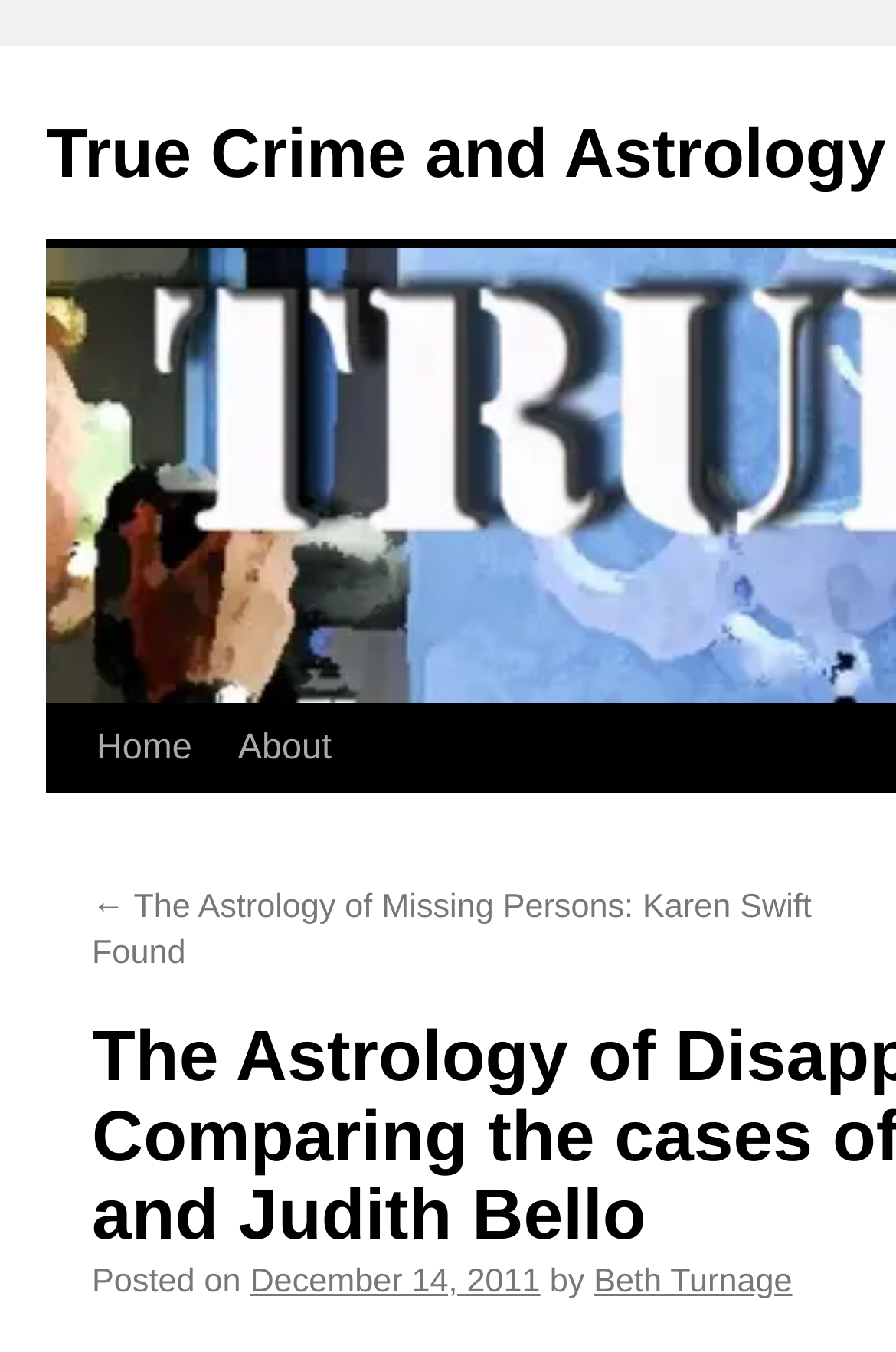When was the current article posted?
Give a detailed explanation using the information visible in the image.

I determined the posting date of the current article by looking at the link element with the text 'December 14, 2011' at the bottom of the webpage, which is likely to be the posting date.